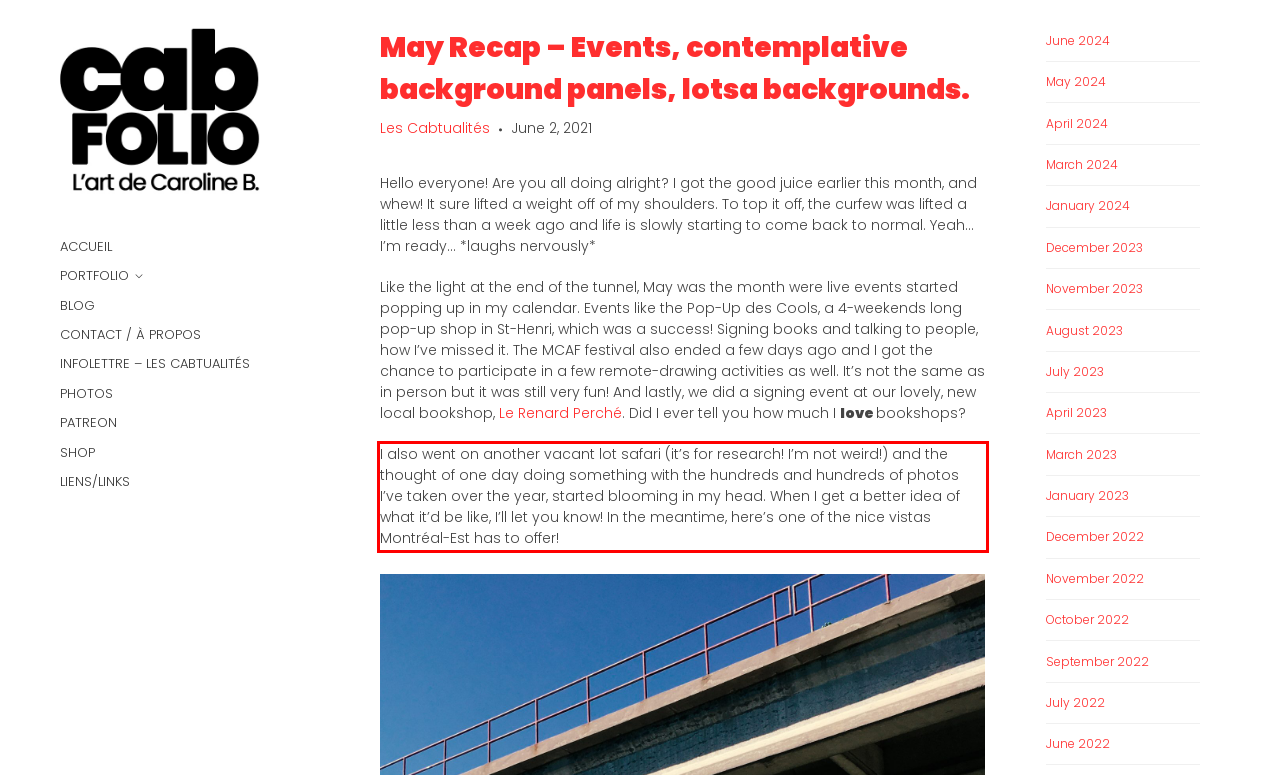From the screenshot of the webpage, locate the red bounding box and extract the text contained within that area.

I also went on another vacant lot safari (it’s for research! I’m not weird!) and the thought of one day doing something with the hundreds and hundreds of photos I’ve taken over the year, started blooming in my head. When I get a better idea of what it’d be like, I’ll let you know! In the meantime, here’s one of the nice vistas Montréal-Est has to offer!